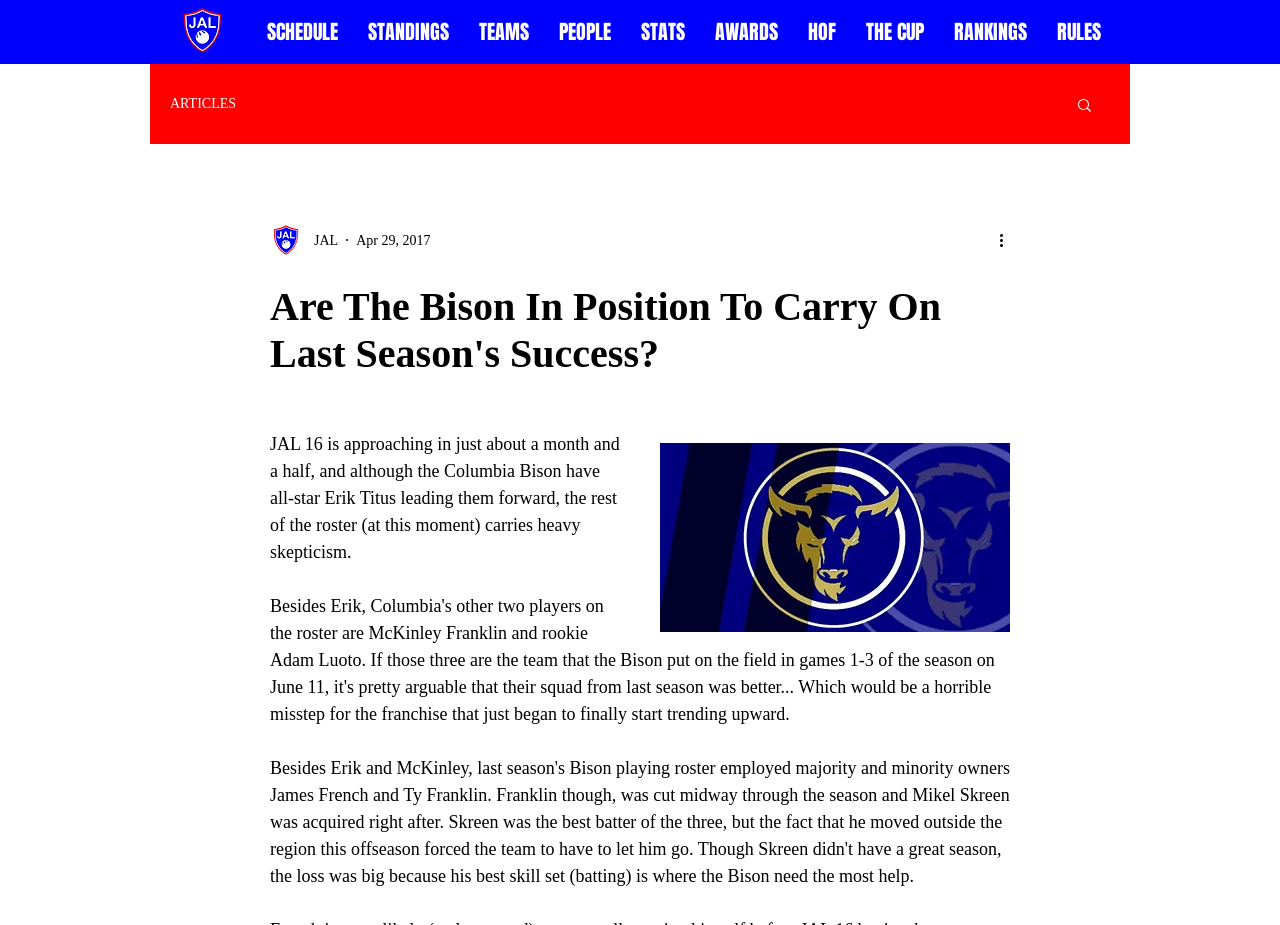How many links are in the navigation 'Site'?
Using the image, provide a concise answer in one word or a short phrase.

9